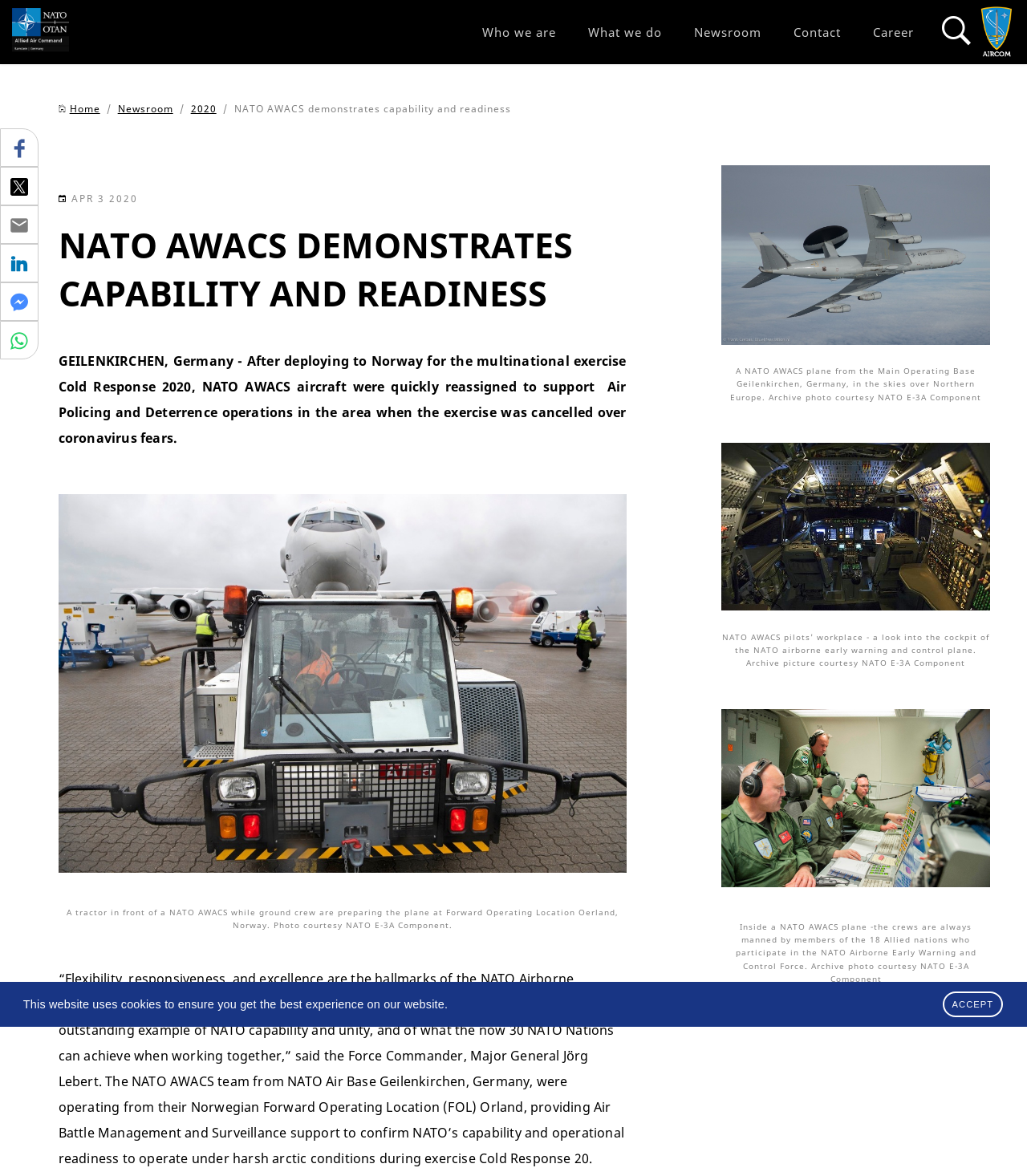Your task is to find and give the main heading text of the webpage.

NATO AWACS DEMONSTRATES CAPABILITY AND READINESS